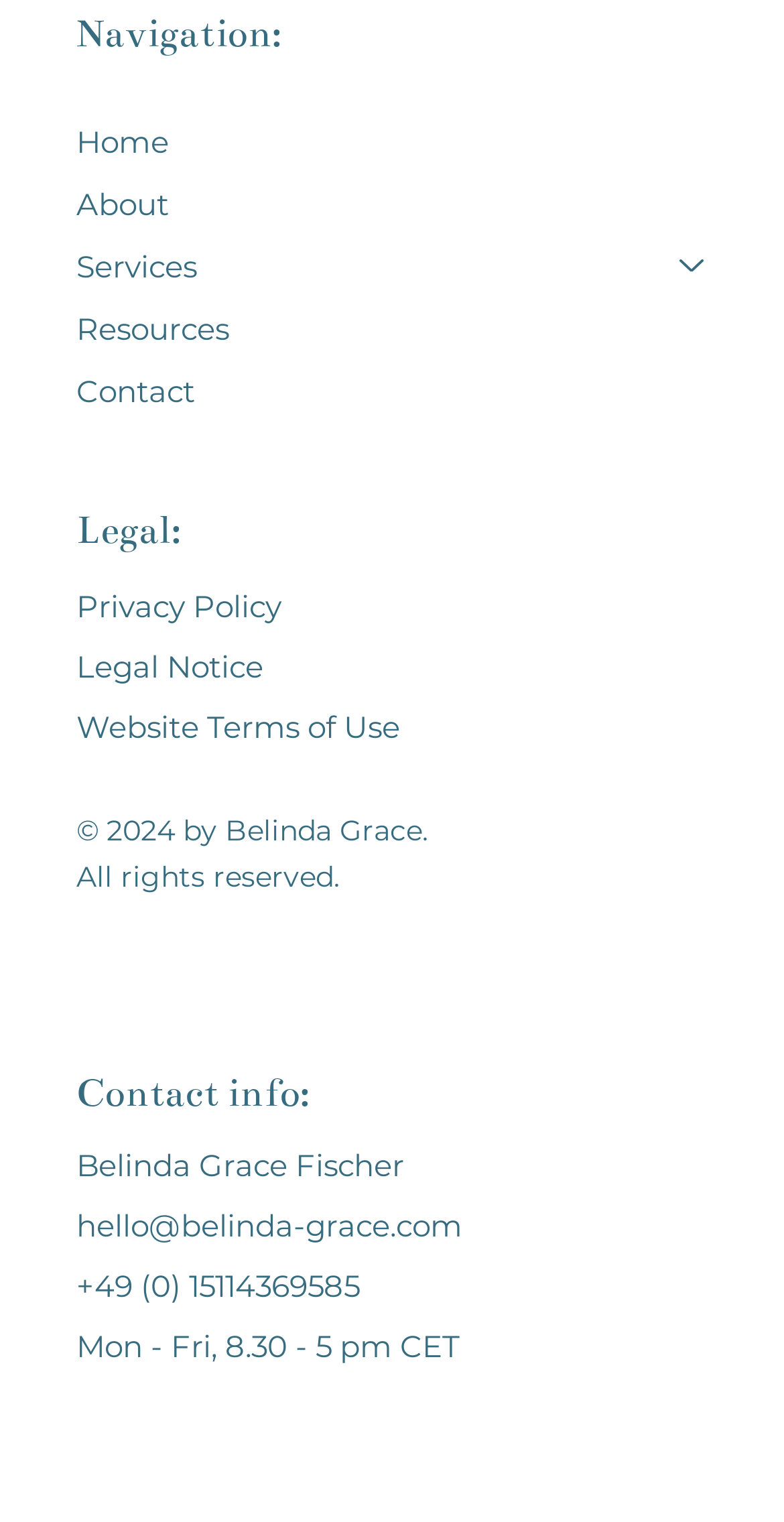Specify the bounding box coordinates for the region that must be clicked to perform the given instruction: "Expand Services menu".

[0.82, 0.155, 0.949, 0.196]